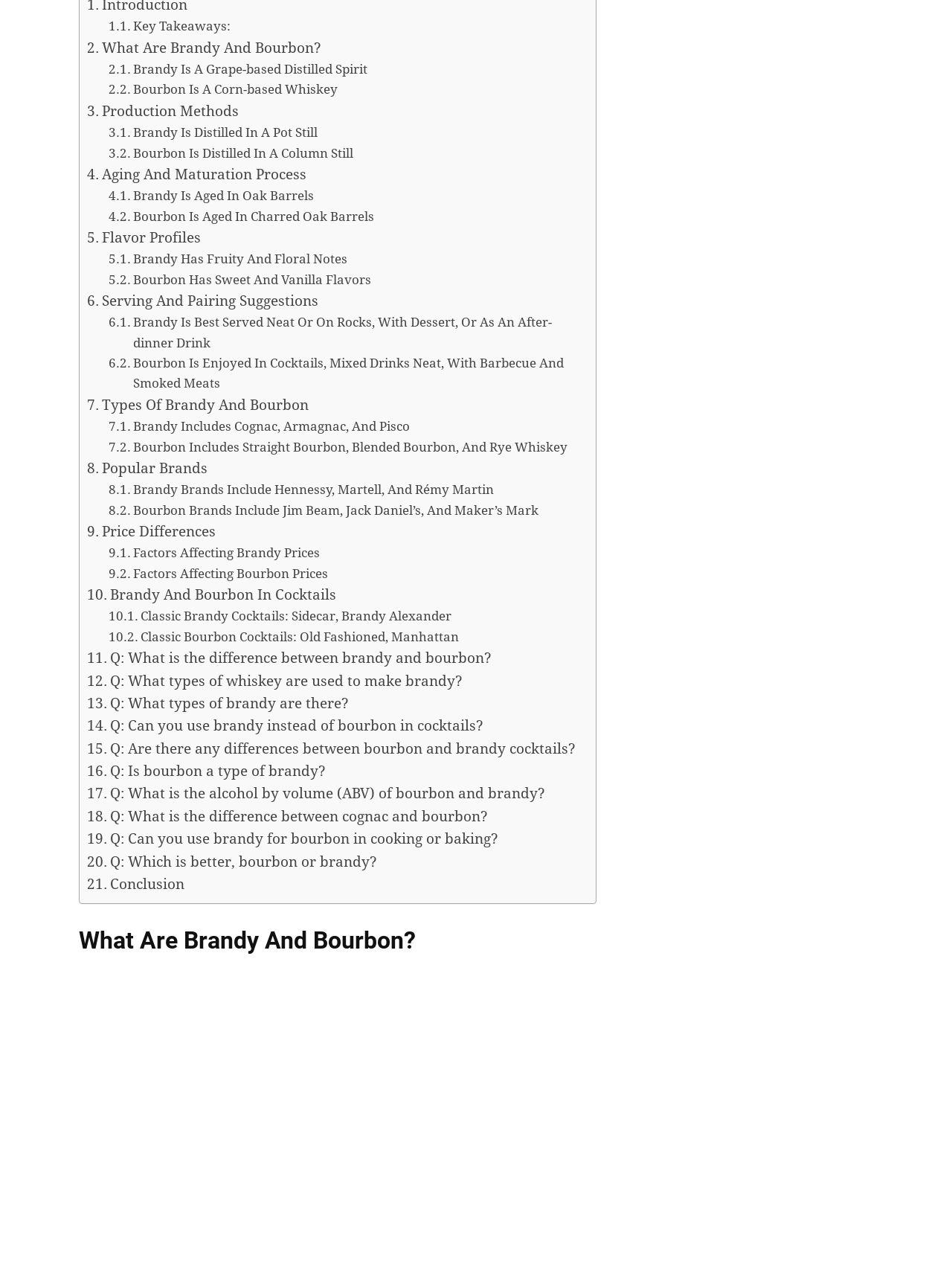What is the difference between brandy and bourbon?
Based on the screenshot, respond with a single word or phrase.

Brandy is grape-based, bourbon is corn-based